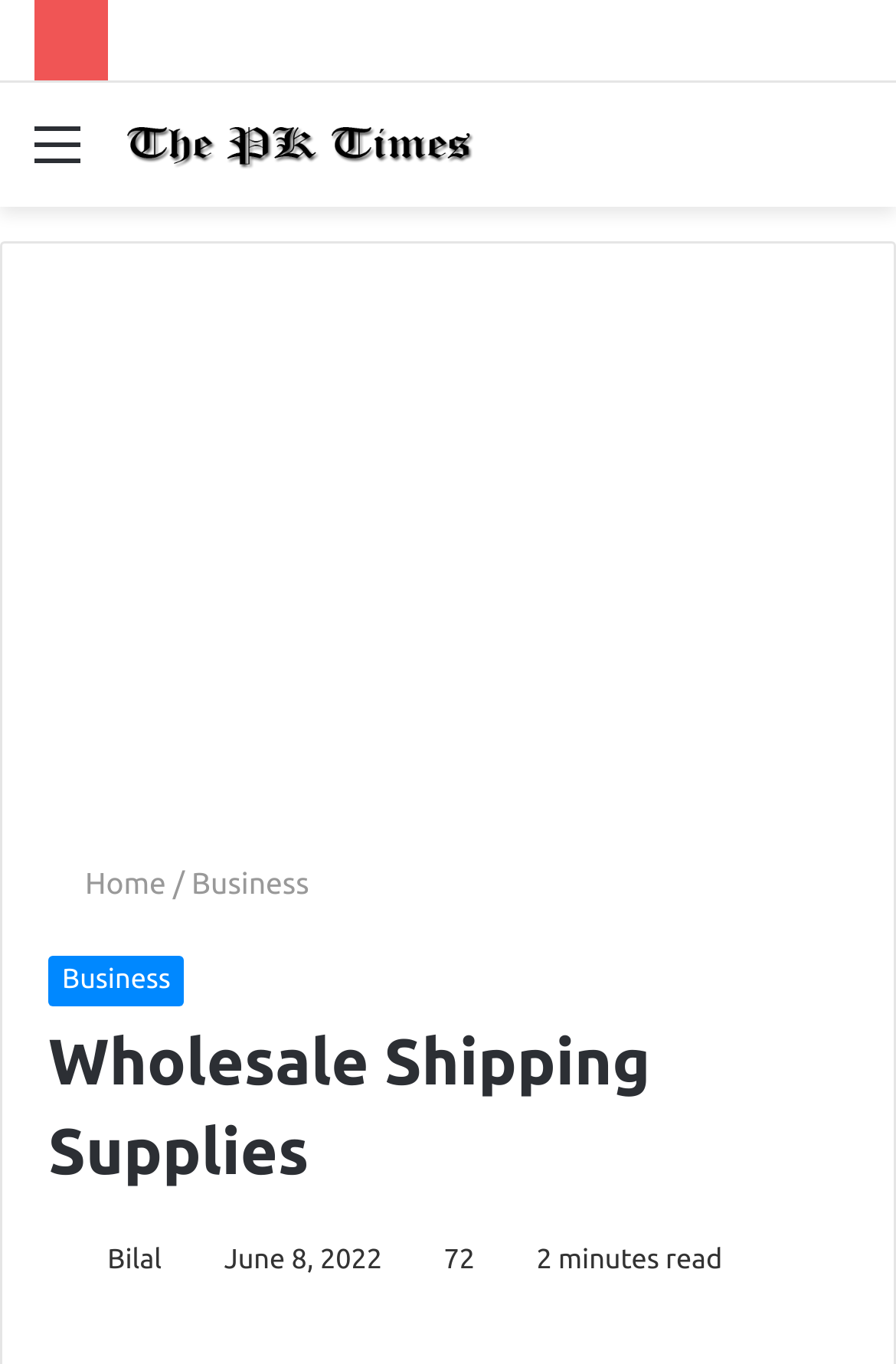What is the category of the article?
Give a single word or phrase answer based on the content of the image.

Business